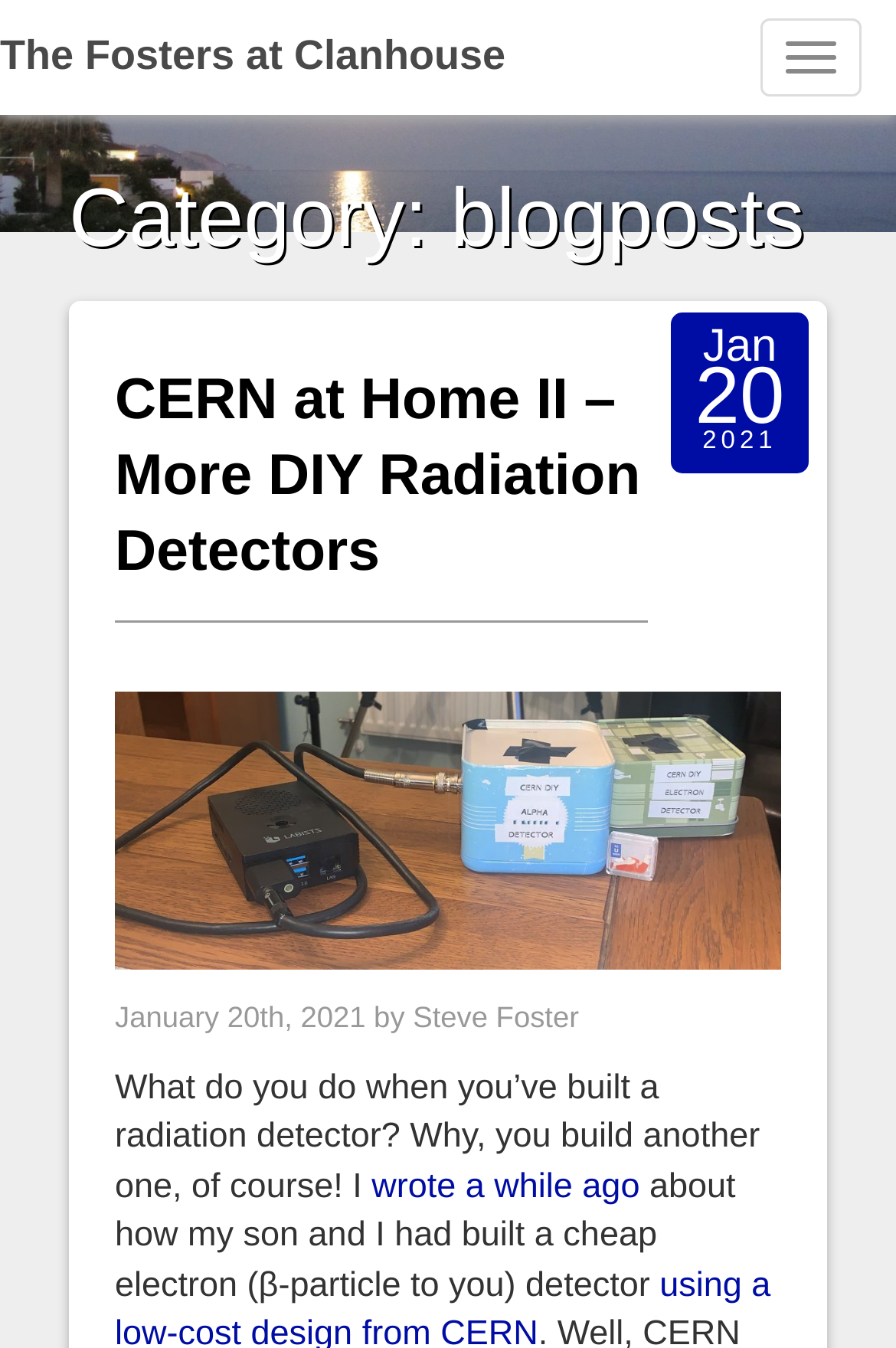What is the category of the current blog post?
Provide a fully detailed and comprehensive answer to the question.

I determined the category by looking at the heading element 'Category: blogposts' which is a direct child of the root element.